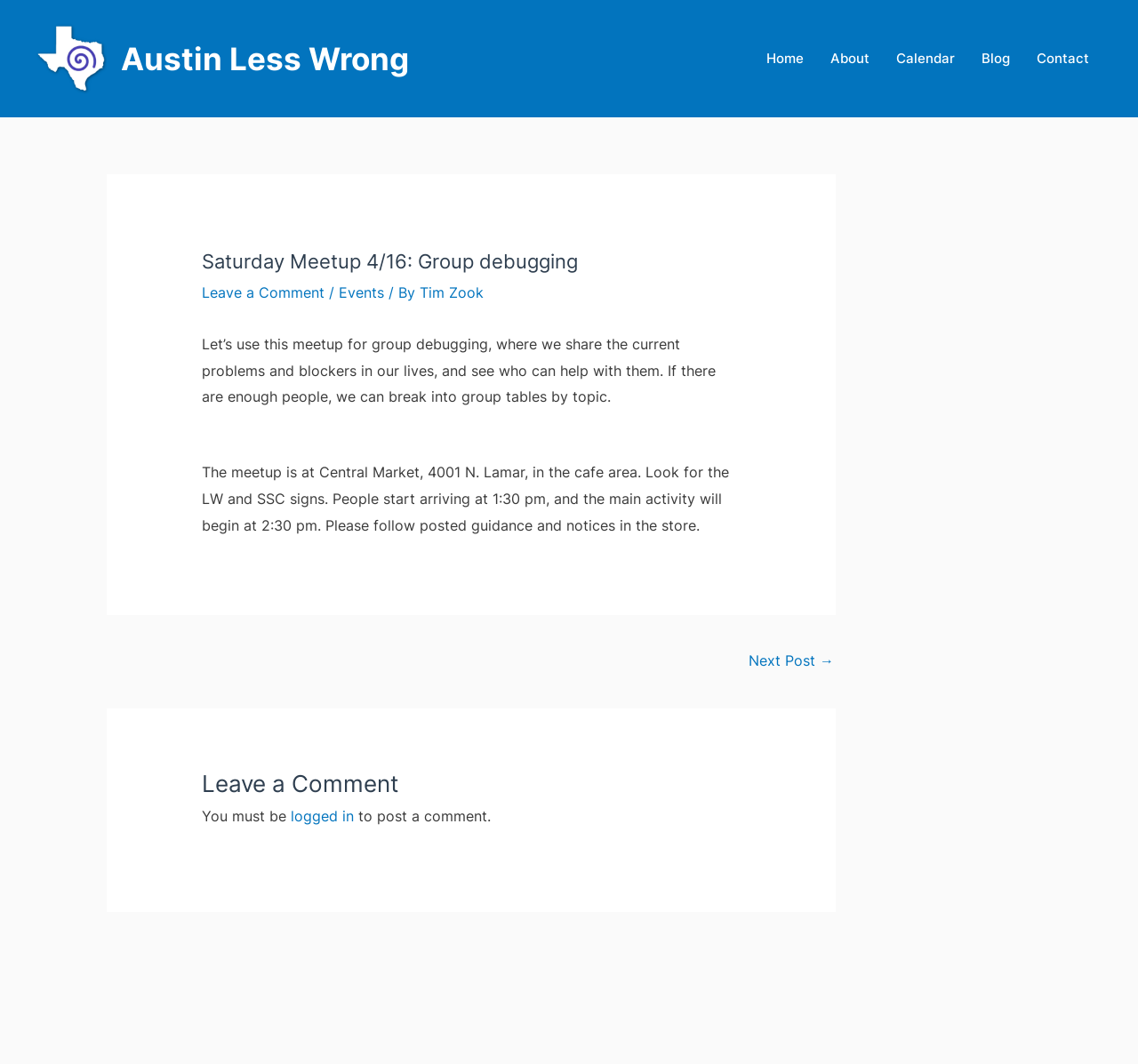Give a full account of the webpage's elements and their arrangement.

The webpage appears to be an event page for a meetup group, specifically the "Saturday Meetup 4/16: Group debugging" event organized by Austin Less Wrong. 

At the top left of the page, there is a link to "Austin Less Wrong" accompanied by an image with the same name. To the right of this, there is another link to "Austin Less Wrong". 

The main navigation menu is located at the top right of the page, with links to "Home", "About", "Calendar", "Blog", and "Contact". 

The main content of the page is divided into sections. The first section is an article that contains a header with the title of the event, followed by a link to "Leave a Comment" and some metadata about the post, including the category "Events" and the author "Tim Zook". 

Below the header, there is a paragraph of text that describes the event, which is a group debugging meetup where participants can share their problems and blockers and get help from others. 

The next section provides details about the meetup, including the location, Central Market, and the timing, with people arriving at 1:30 pm and the main activity starting at 2:30 pm. 

Further down the page, there is a post navigation section with a link to the "Next Post →". 

Finally, at the bottom of the page, there is a comment section with a heading "Leave a Comment" and a message indicating that users must be logged in to post a comment.